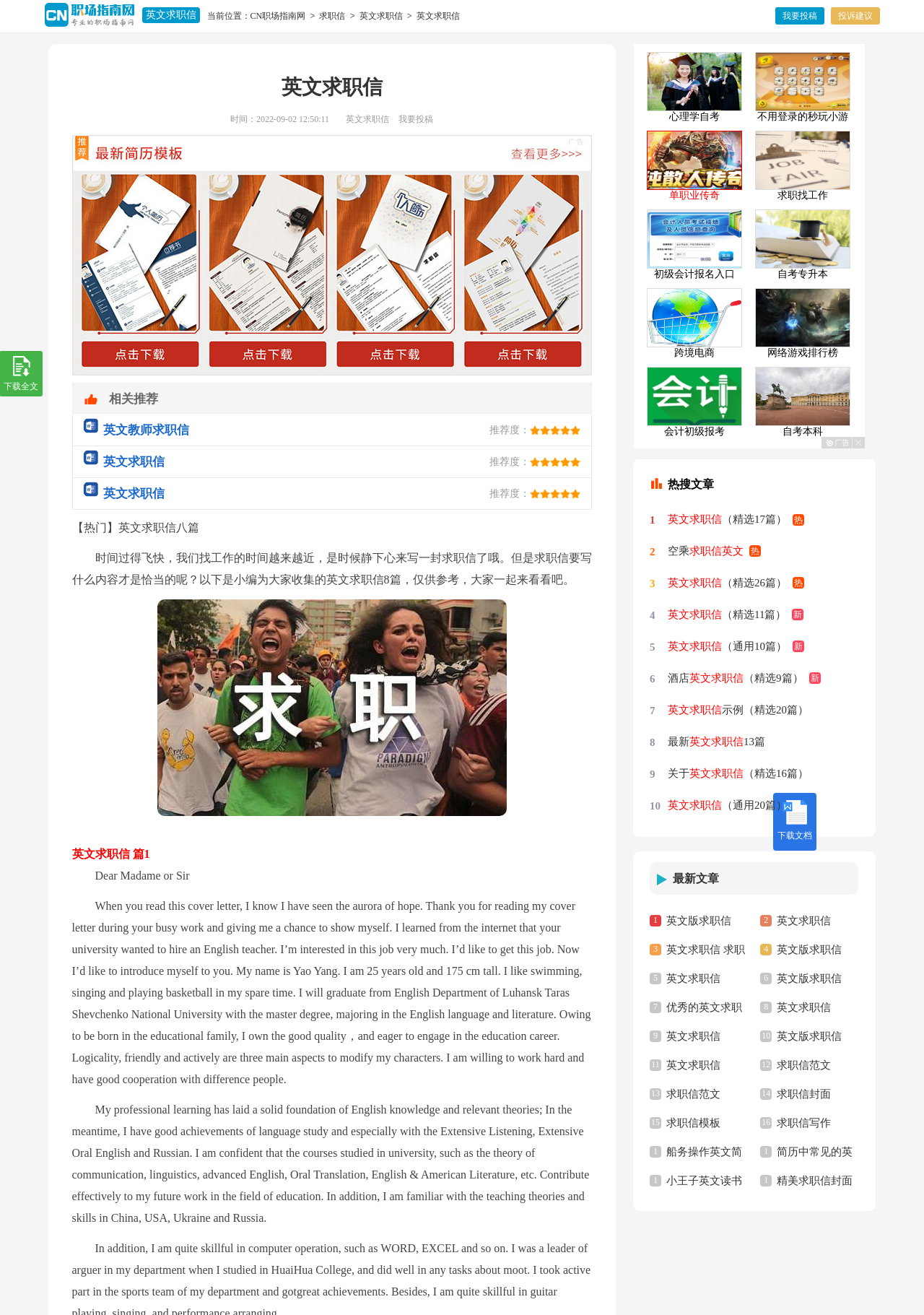Locate the bounding box coordinates of the element that needs to be clicked to carry out the instruction: "Post my RFQ". The coordinates should be given as four float numbers ranging from 0 to 1, i.e., [left, top, right, bottom].

None